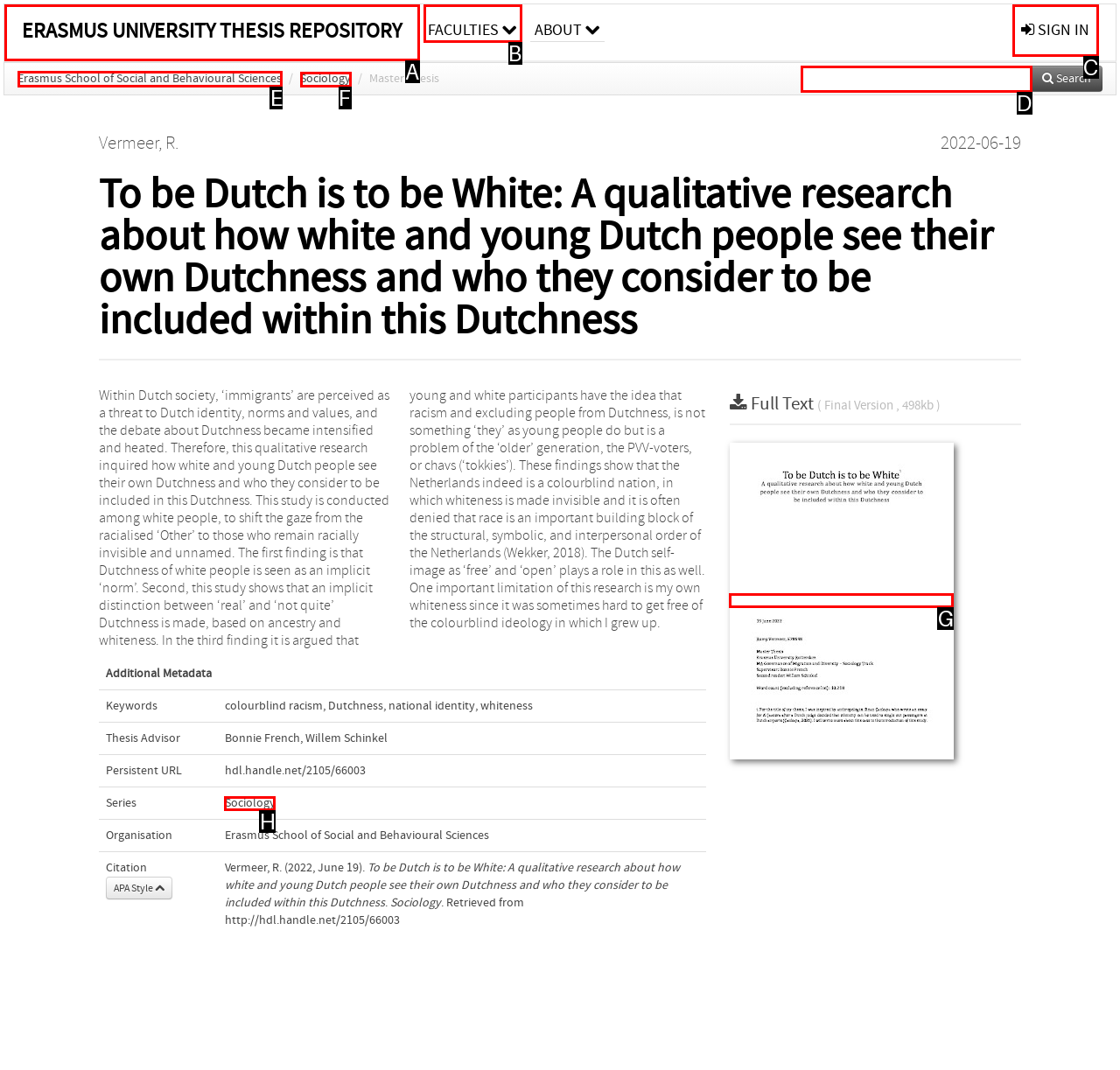Select the letter of the element you need to click to complete this task: Go to the Erasmus School of Social and Behavioural Sciences page
Answer using the letter from the specified choices.

E